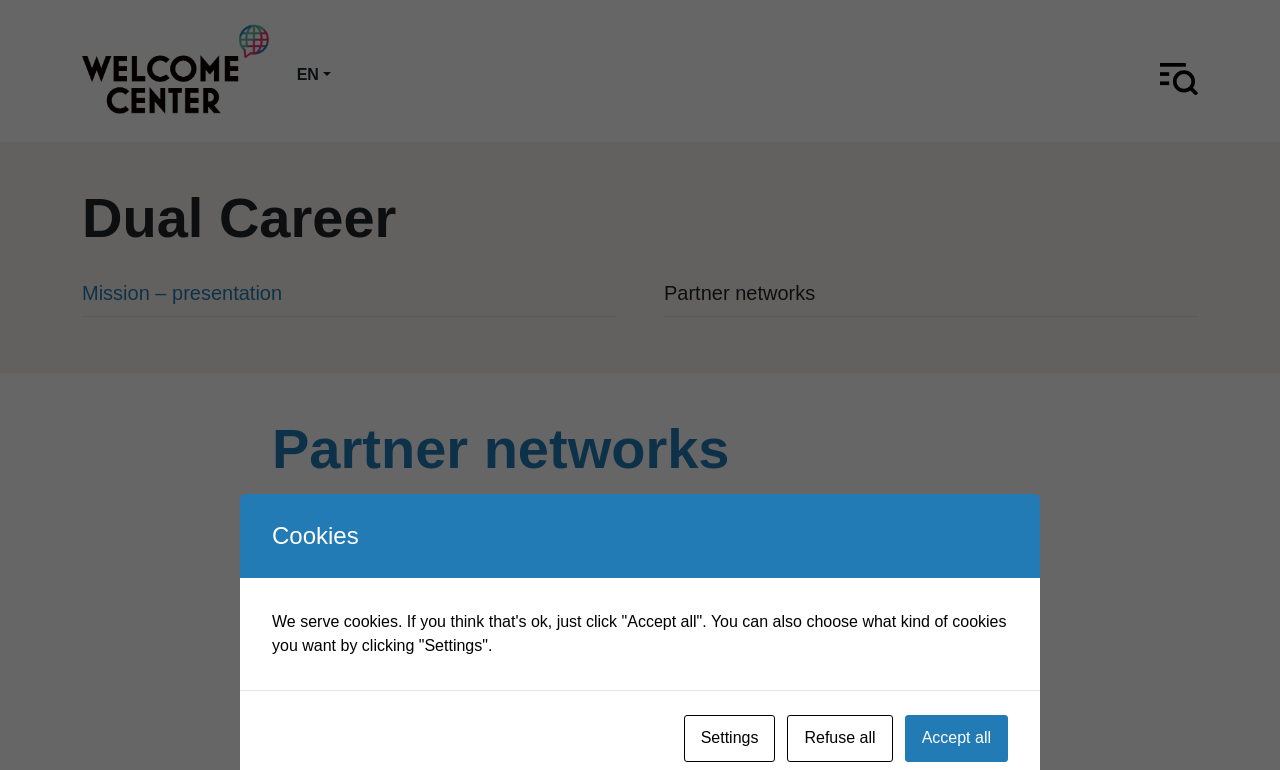Provide an in-depth caption for the elements present on the webpage.

The webpage is about the International Dual Career Network (IDCN) and its partner networks. At the top left, there is a link and an image labeled "Welcome center". To the right of this, there is a static text "EN". On the top right, there is a link and an image with no label. 

Below the top section, there is a heading "Dual Career" followed by two links, "Mission – presentation" and "Partner networks". The "Partner networks" link is further divided into a heading "Partner networks" and three links: "IDCN (International Dual Career Network)", a non-descriptive link, and a static text describing IDCN's launch and purpose. 

To the right of the "IDCN" link, there is a static text with a single non-breaking space character. Below this, there is a static text describing IDCN in more detail. 

On the bottom left, there is a static text "Cookies" followed by a paragraph explaining the use of cookies on the website. Below this, there are three links: "Settings", "Refuse all", and "Accept all", which allow users to manage their cookie preferences.